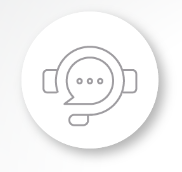Please give a one-word or short phrase response to the following question: 
What is the overall aesthetic of the visual?

clean and modern